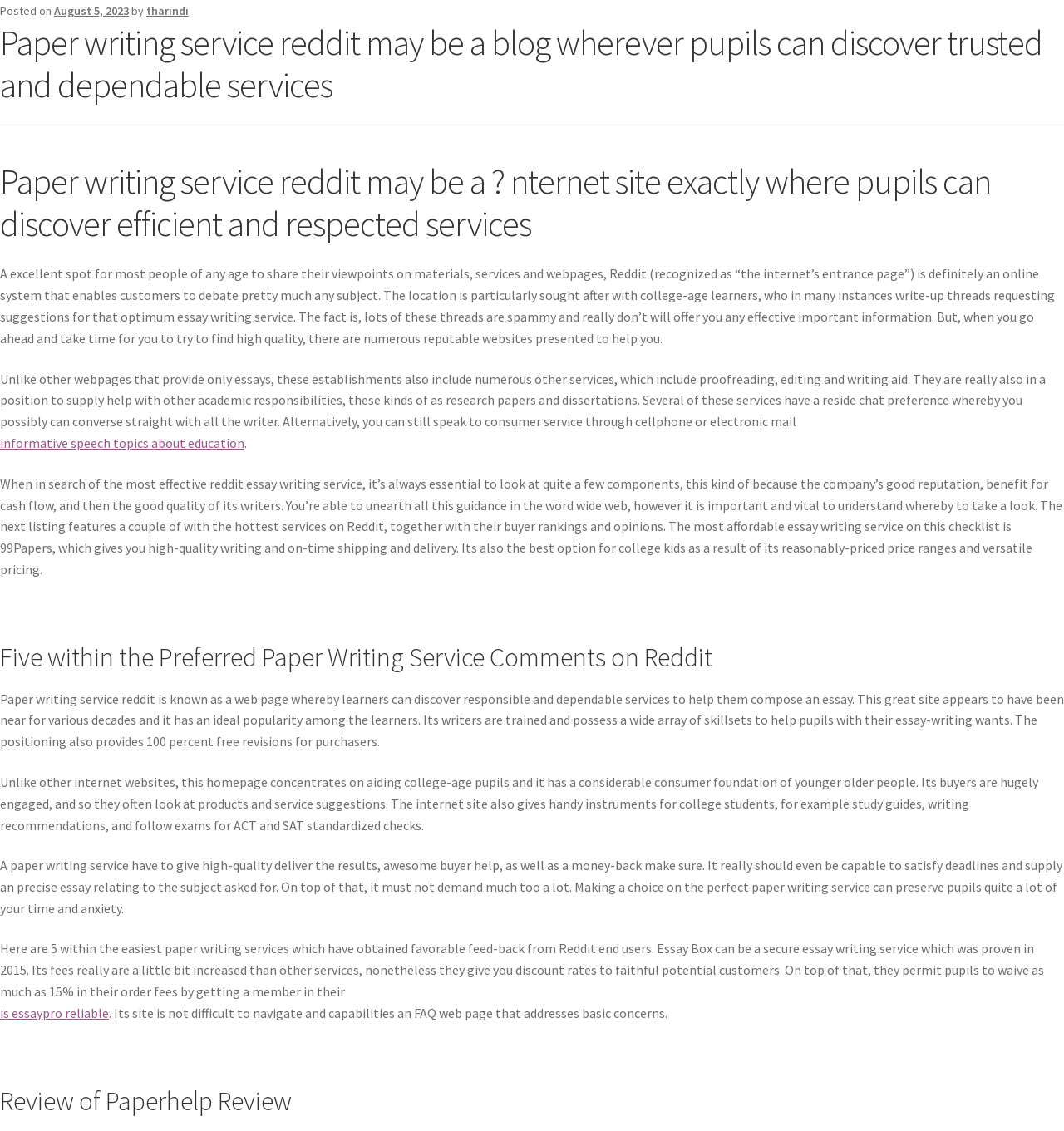Using the webpage screenshot, find the UI element described by August 5, 2023August 18, 2023. Provide the bounding box coordinates in the format (top-left x, top-left y, bottom-right x, bottom-right y), ensuring all values are floating point numbers between 0 and 1.

[0.051, 0.003, 0.121, 0.016]